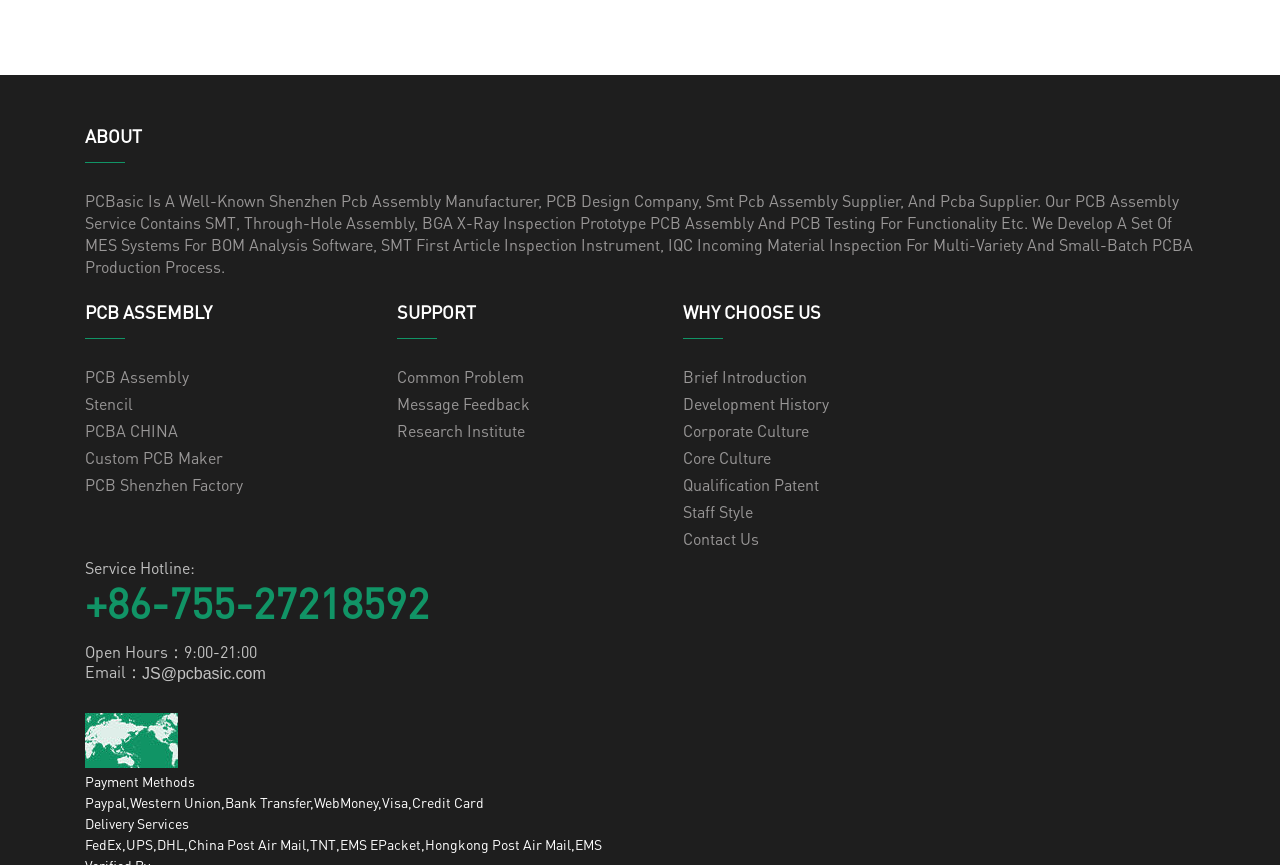Show the bounding box coordinates of the element that should be clicked to complete the task: "Click on WHY CHOOSE US link".

[0.534, 0.348, 0.648, 0.373]